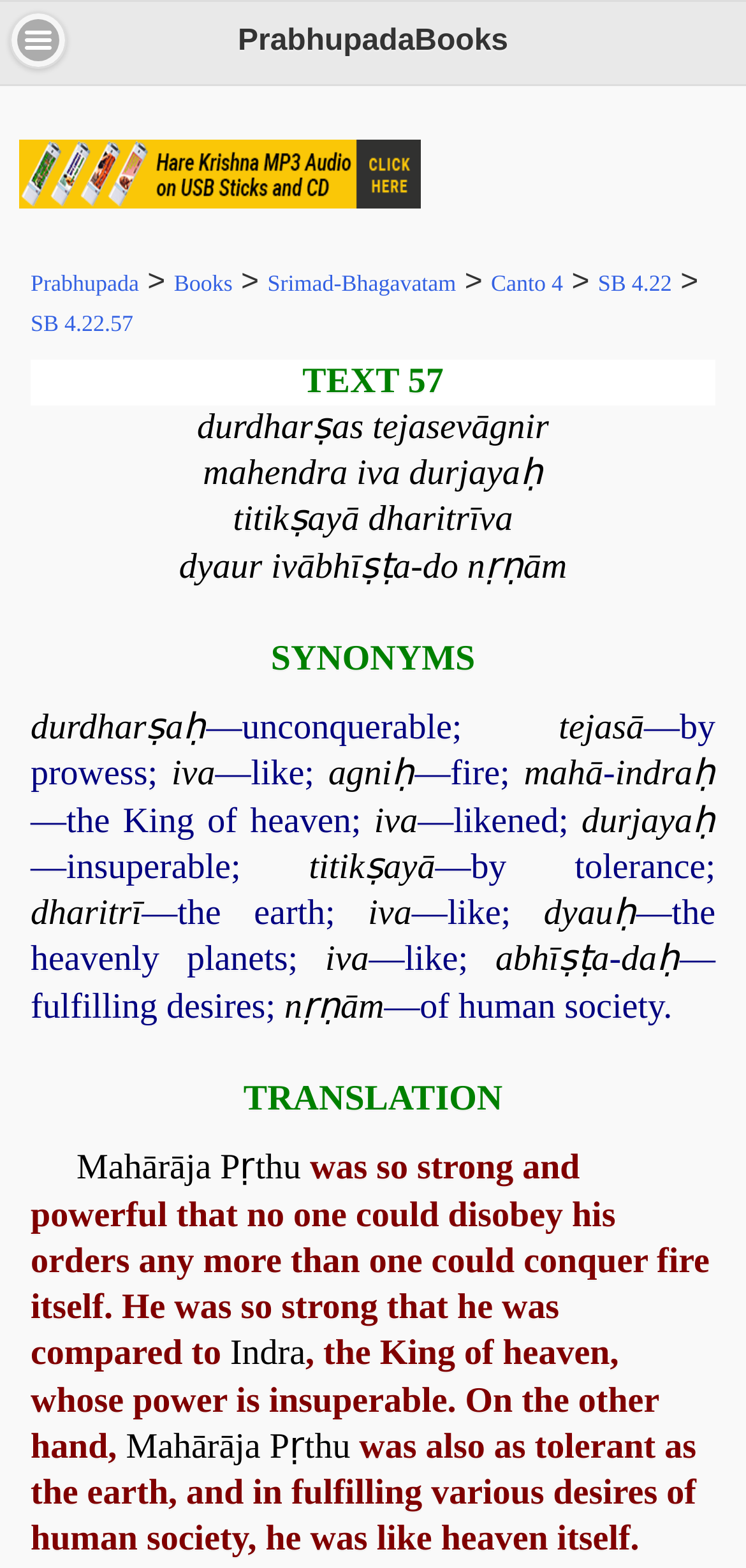Explain in detail what is displayed on the webpage.

This webpage appears to be a spiritual or philosophical text, specifically from the Srimad-Bhagavatam, Canto 4, Chapter 22, Verse 57. At the top of the page, there is a heading "PrabhupadaBooks" and a button labeled "Menu". Below this, there is a navigation menu with links to "Prabhupada", "Books", "Srimad-Bhagavatam", "Canto 4", "SB 4.22", and "SB 4.22.57".

The main content of the page is divided into two sections. The first section contains the Sanskrit text of the verse, broken down into individual words with their translations and synonyms. The second section provides a translation of the verse, which describes Maharaja Prthu as a powerful and tolerant ruler, comparing him to fire, Indra, the King of heaven, and the earth.

There are 15 links on the page, which appear to be references to specific words or phrases in the verse. These links are scattered throughout the page, often accompanied by static text that provides additional information or translations. The overall layout of the page is dense and text-heavy, with a focus on providing detailed information about the verse and its meaning.